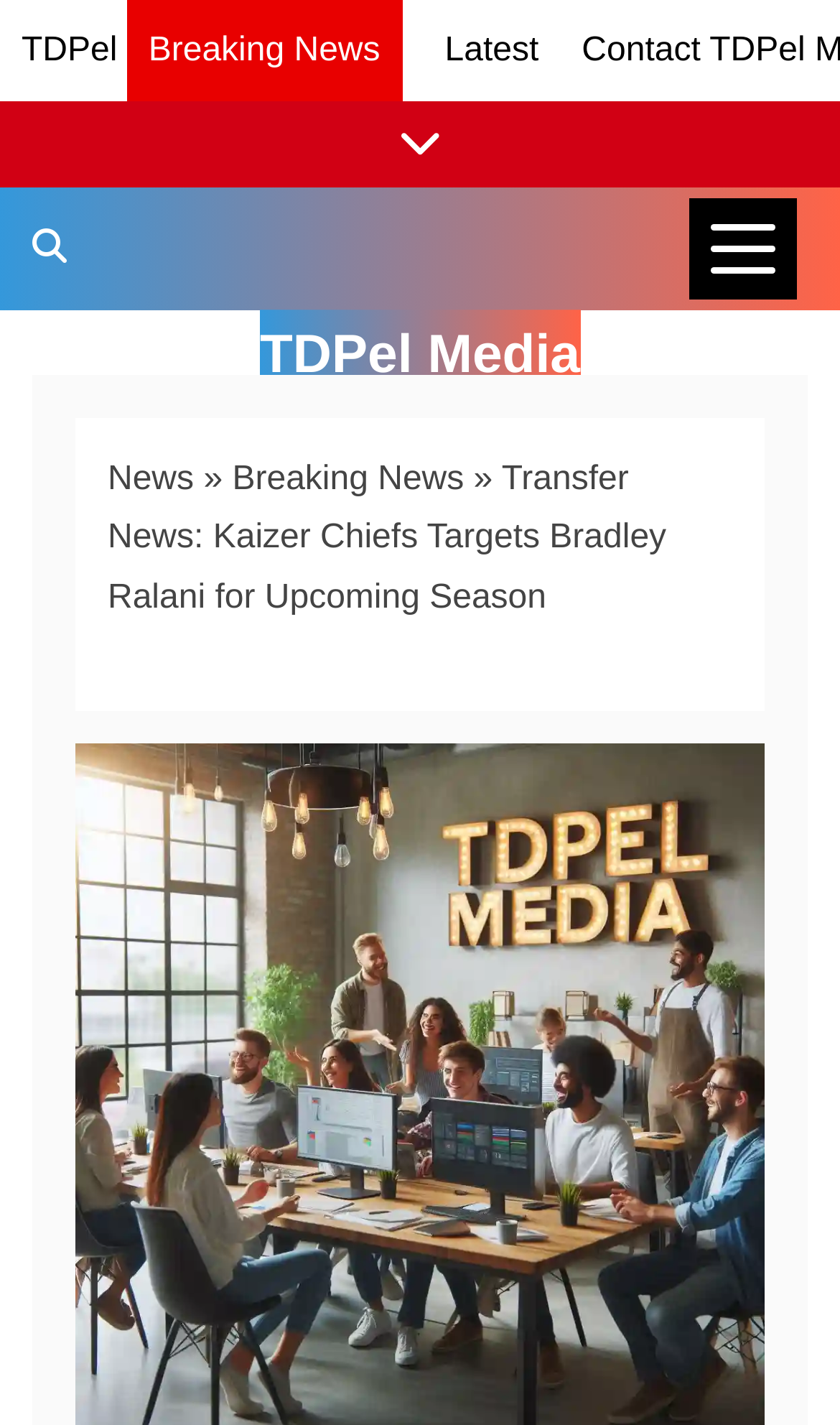Is the news categories menu expanded?
Look at the screenshot and respond with one word or a short phrase.

No